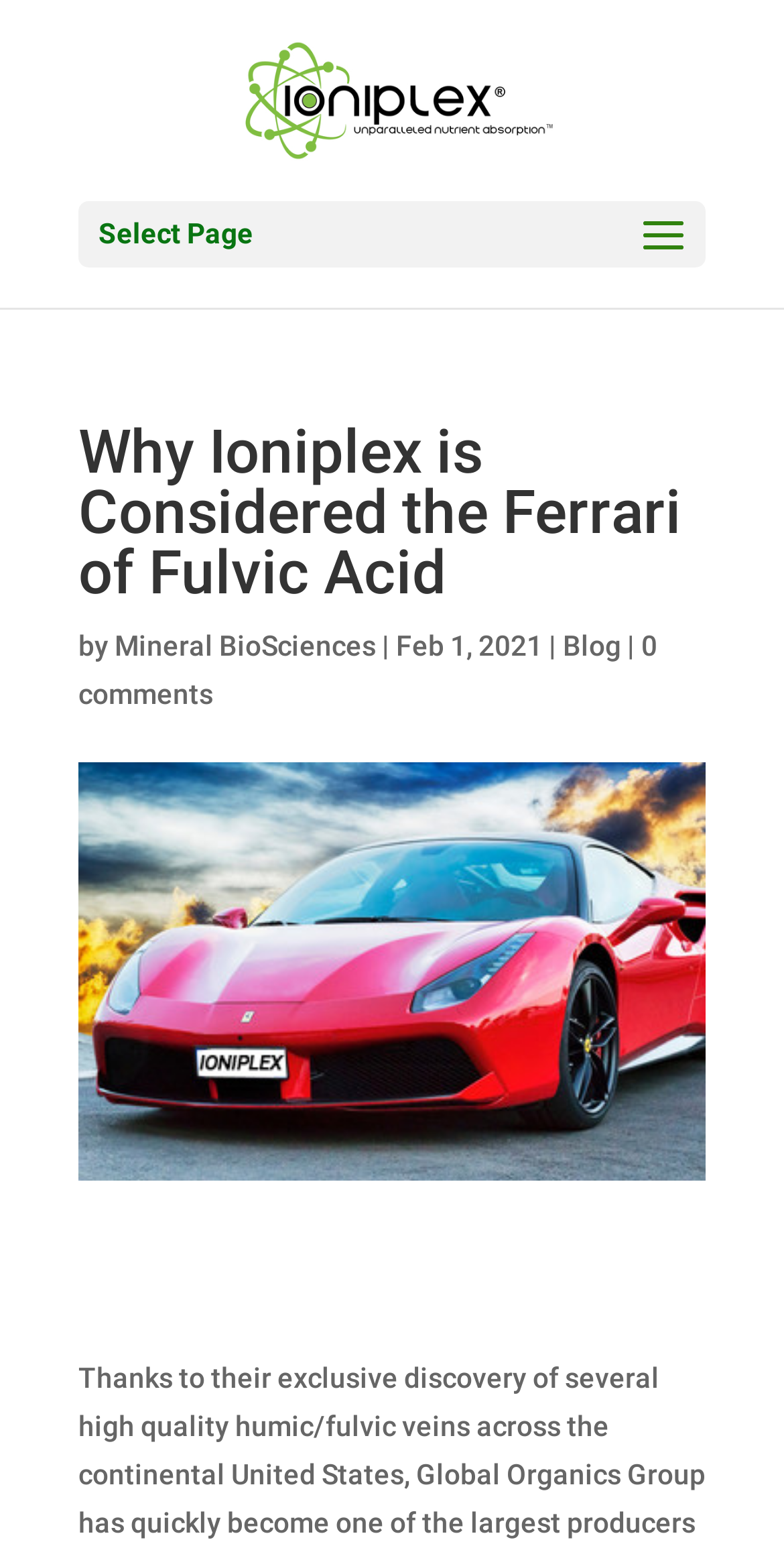What is the category of the article?
Provide a detailed and extensive answer to the question.

The category of the article can be found at the bottom of the article, where it is written as 'Blog'.